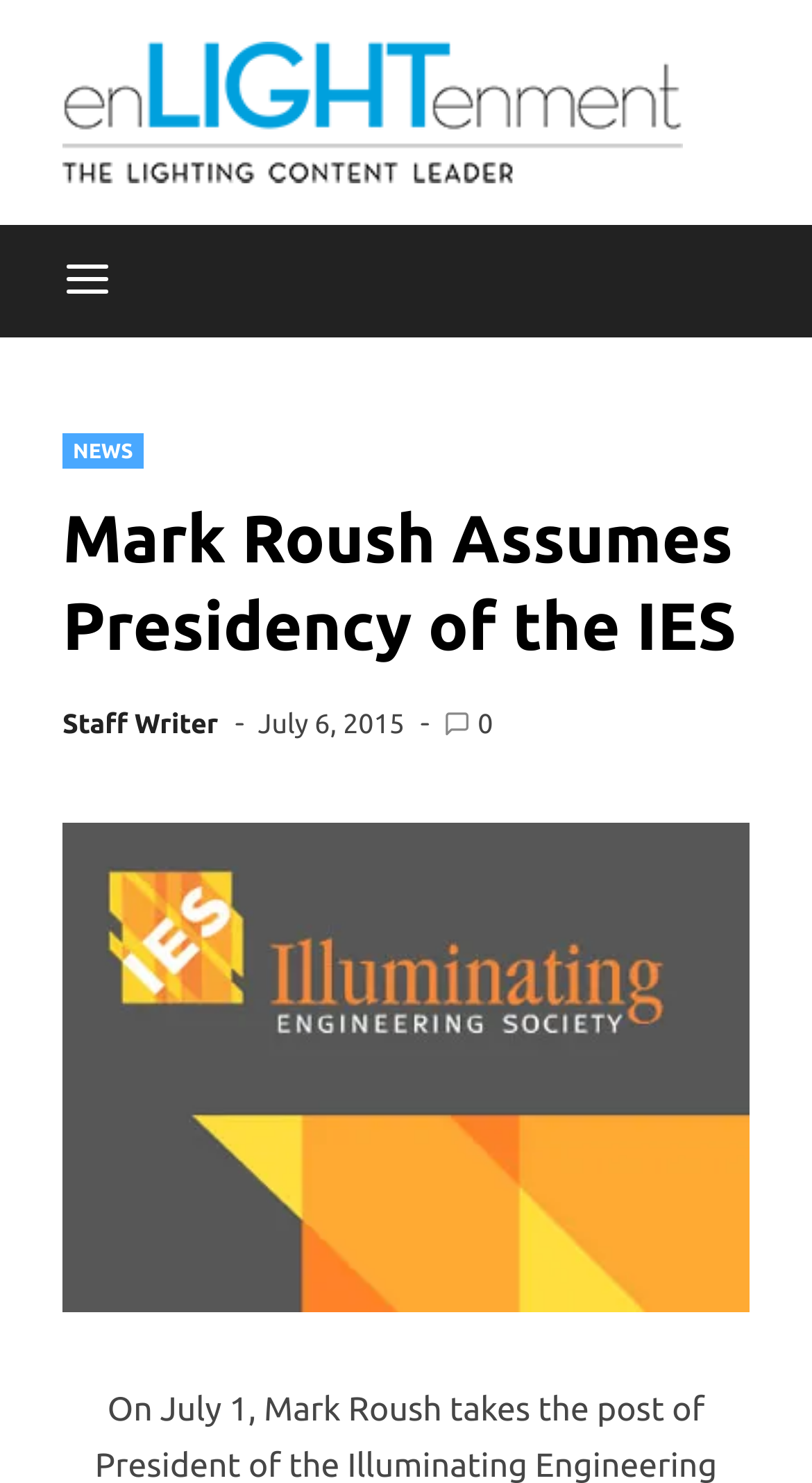Identify the headline of the webpage and generate its text content.

Mark Roush Assumes Presidency of the IES